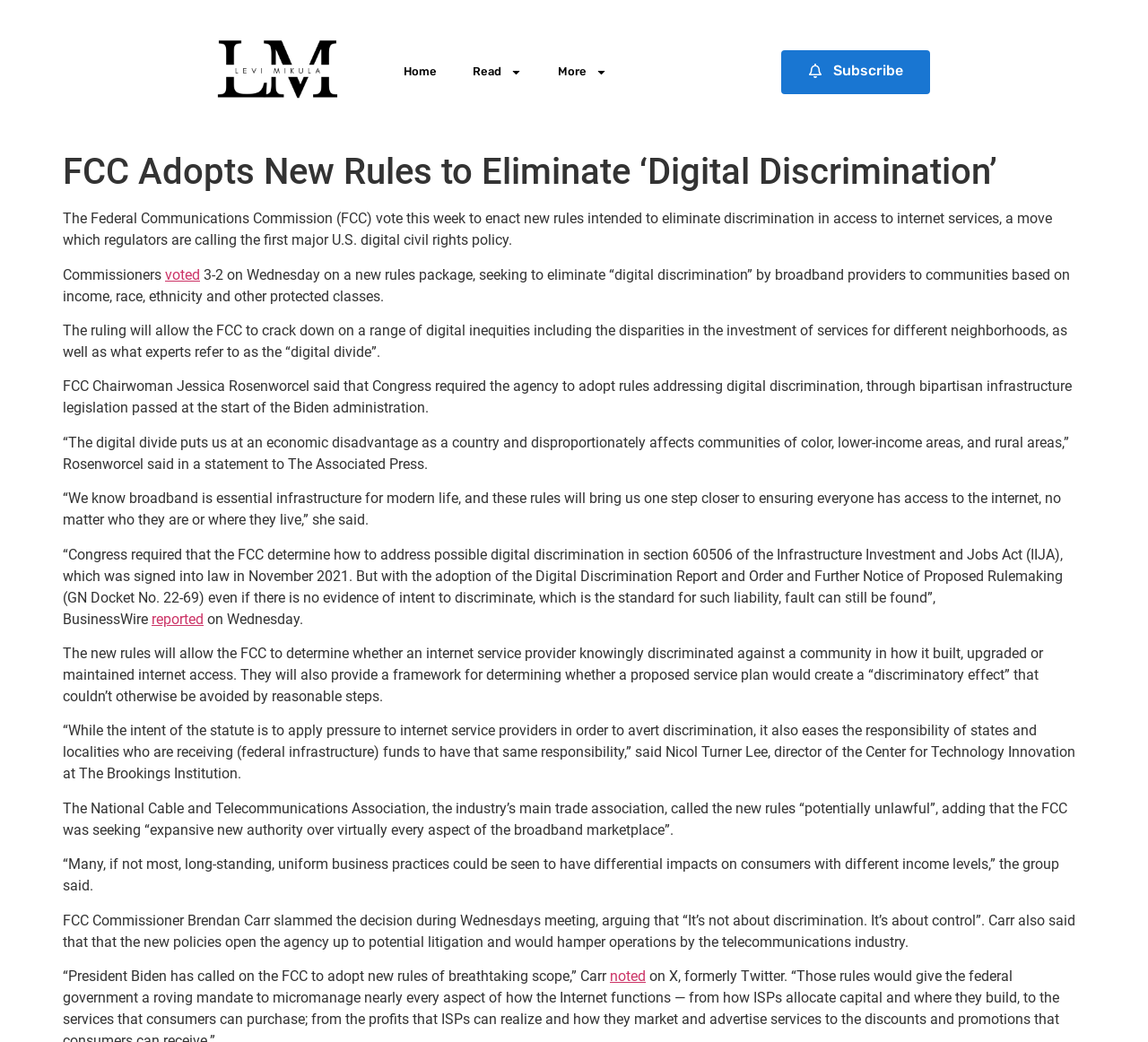From the webpage screenshot, predict the bounding box of the UI element that matches this description: "Read".

[0.396, 0.049, 0.47, 0.089]